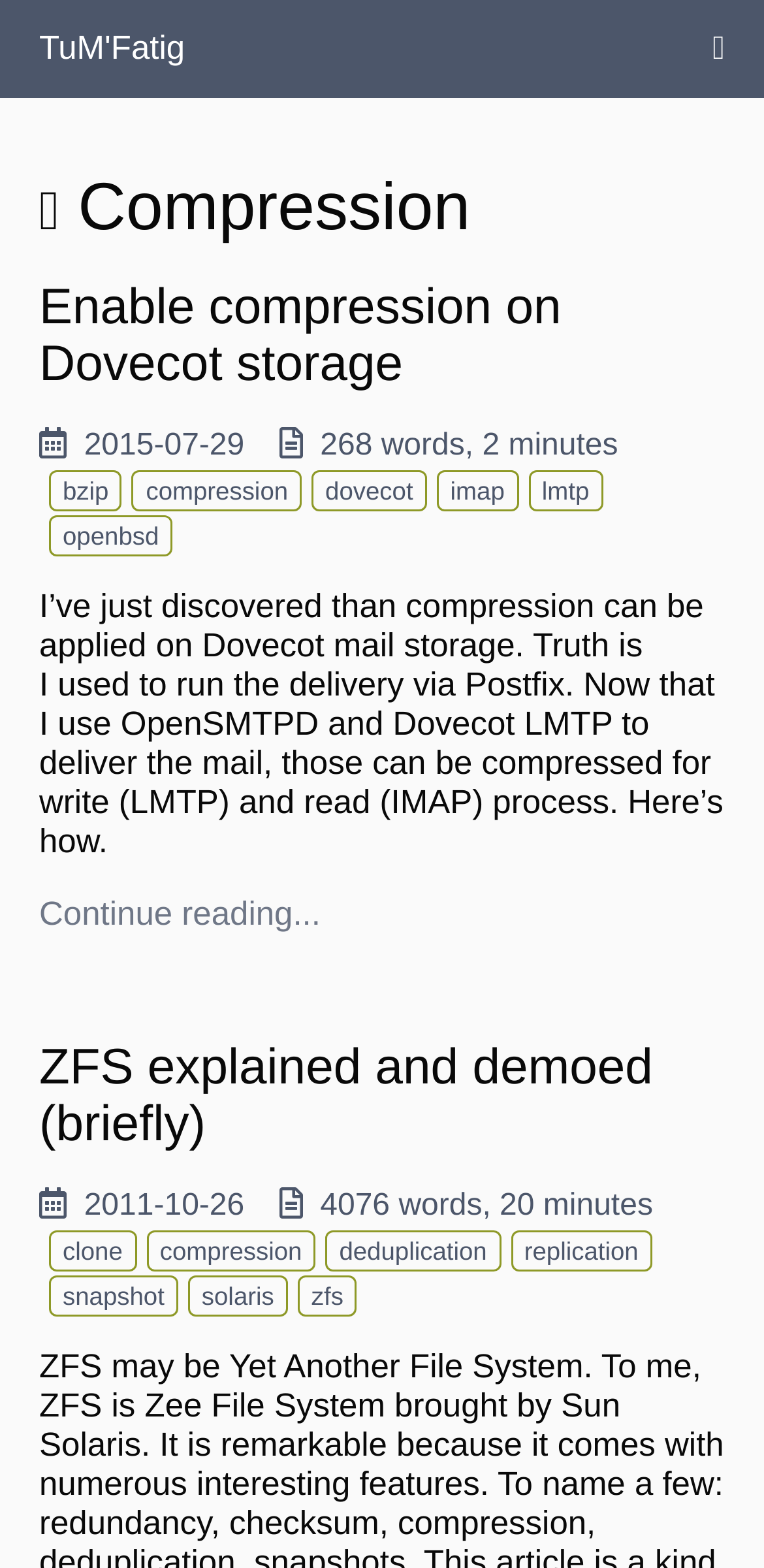Please mark the bounding box coordinates of the area that should be clicked to carry out the instruction: "Continue reading the current article".

[0.051, 0.571, 0.42, 0.595]